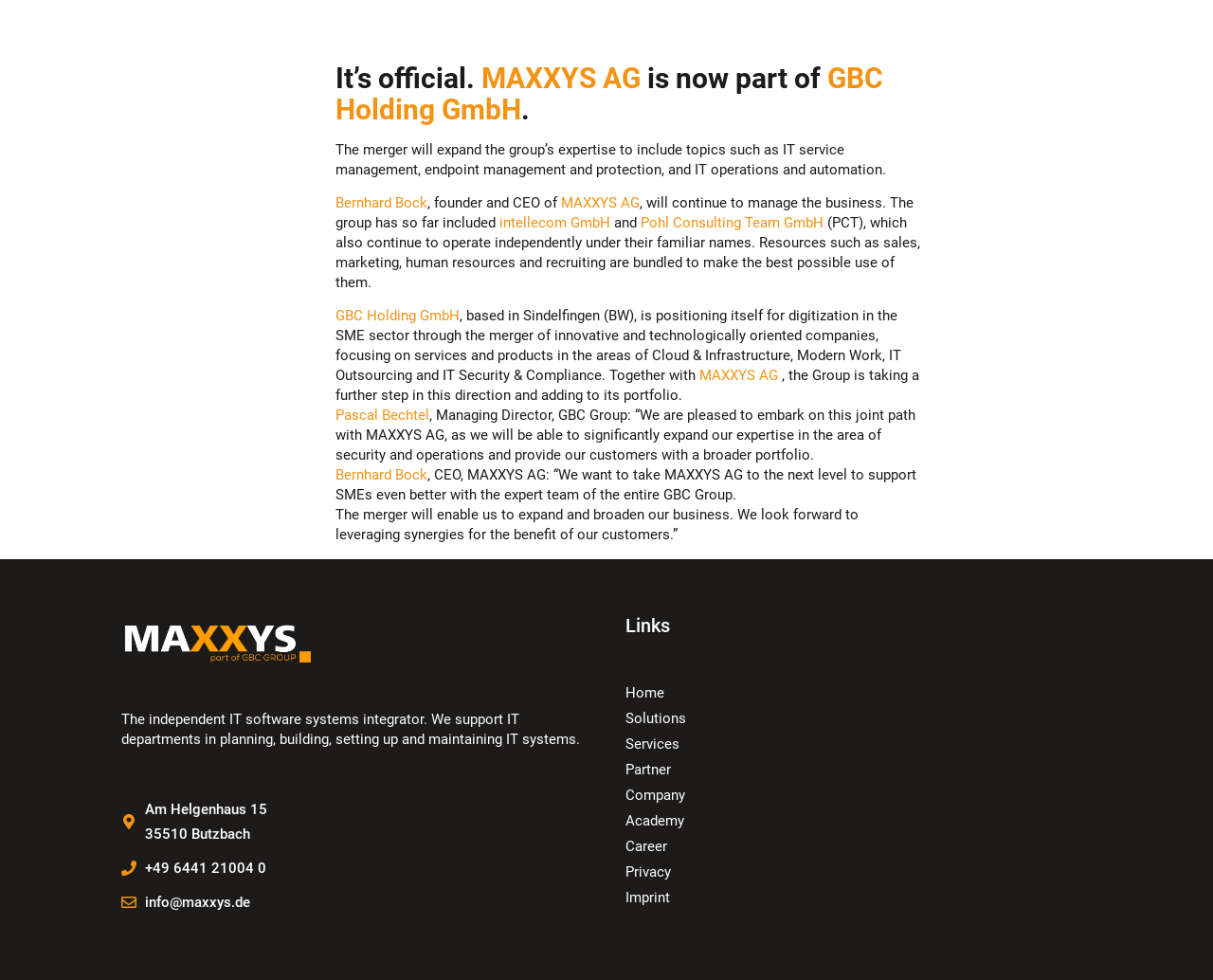Determine the bounding box of the UI element mentioned here: "GBC Holding GmbH". The coordinates must be in the format [left, top, right, bottom] with values ranging from 0 to 1.

[0.277, 0.062, 0.728, 0.128]